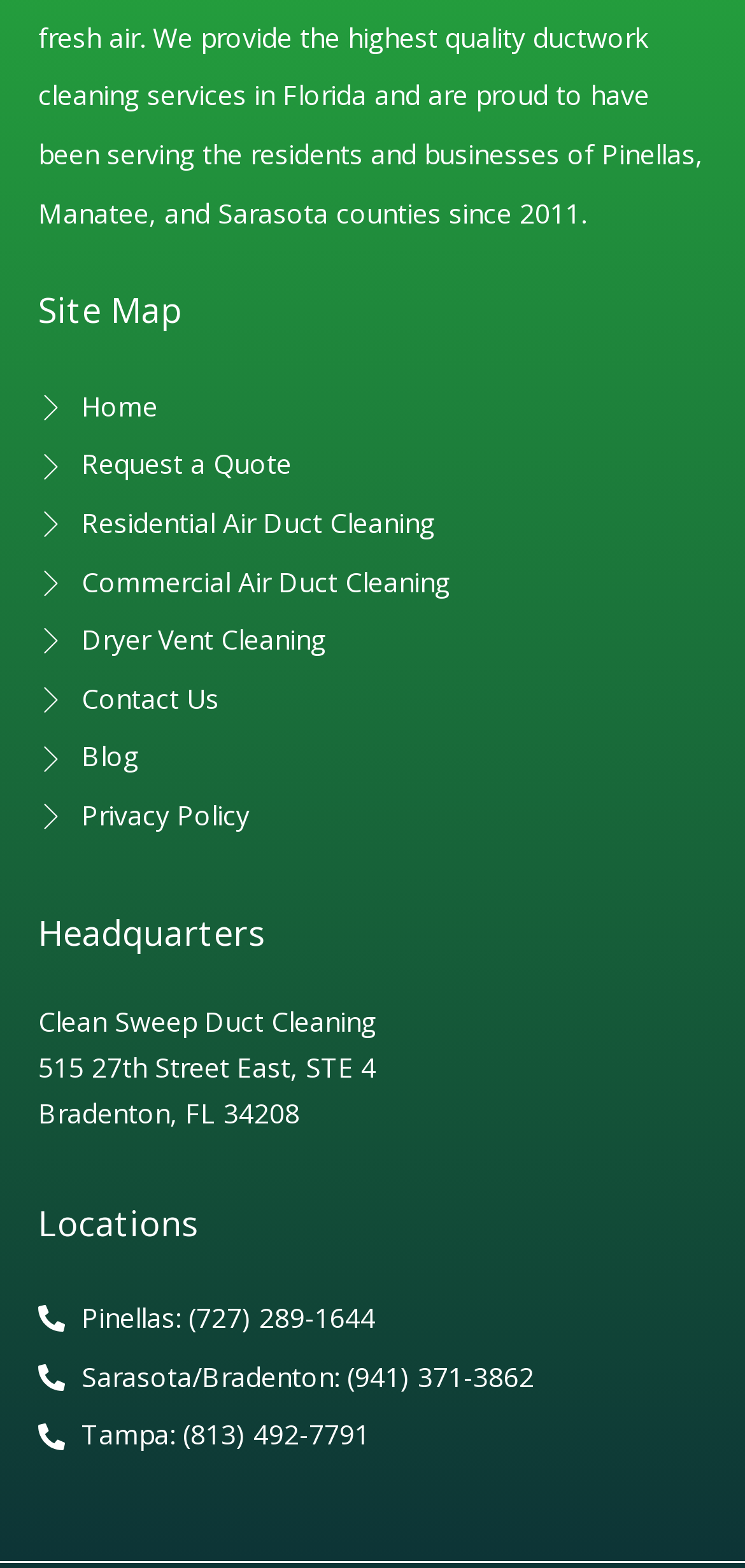Please provide a brief answer to the question using only one word or phrase: 
Where is the company's headquarters located?

Bradenton, FL 34208